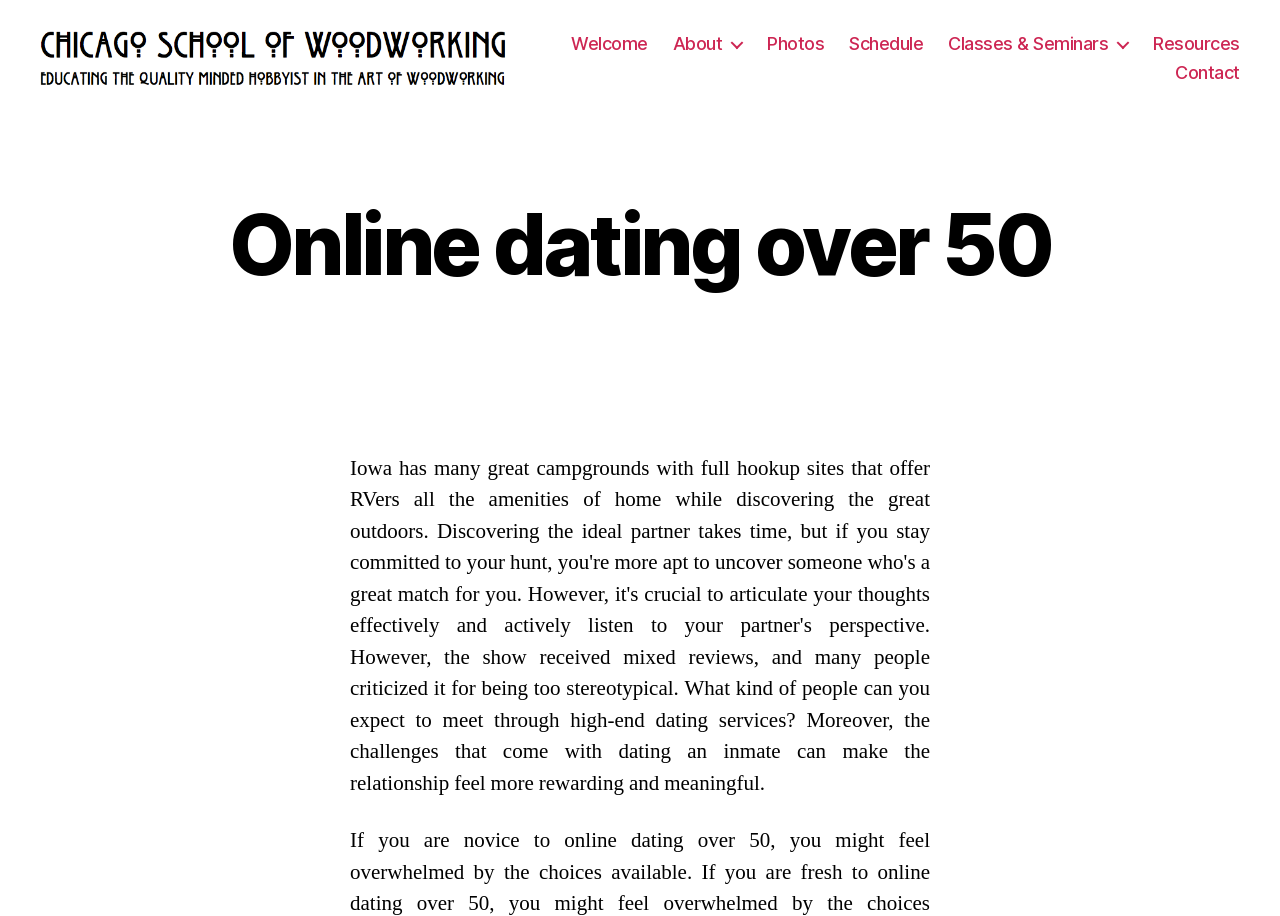What is the header text?
Using the image as a reference, give an elaborate response to the question.

I found a heading element with text 'Online dating over 50' at coordinates [0.109, 0.227, 0.891, 0.332], which indicates that the header text is 'Online dating over 50'.